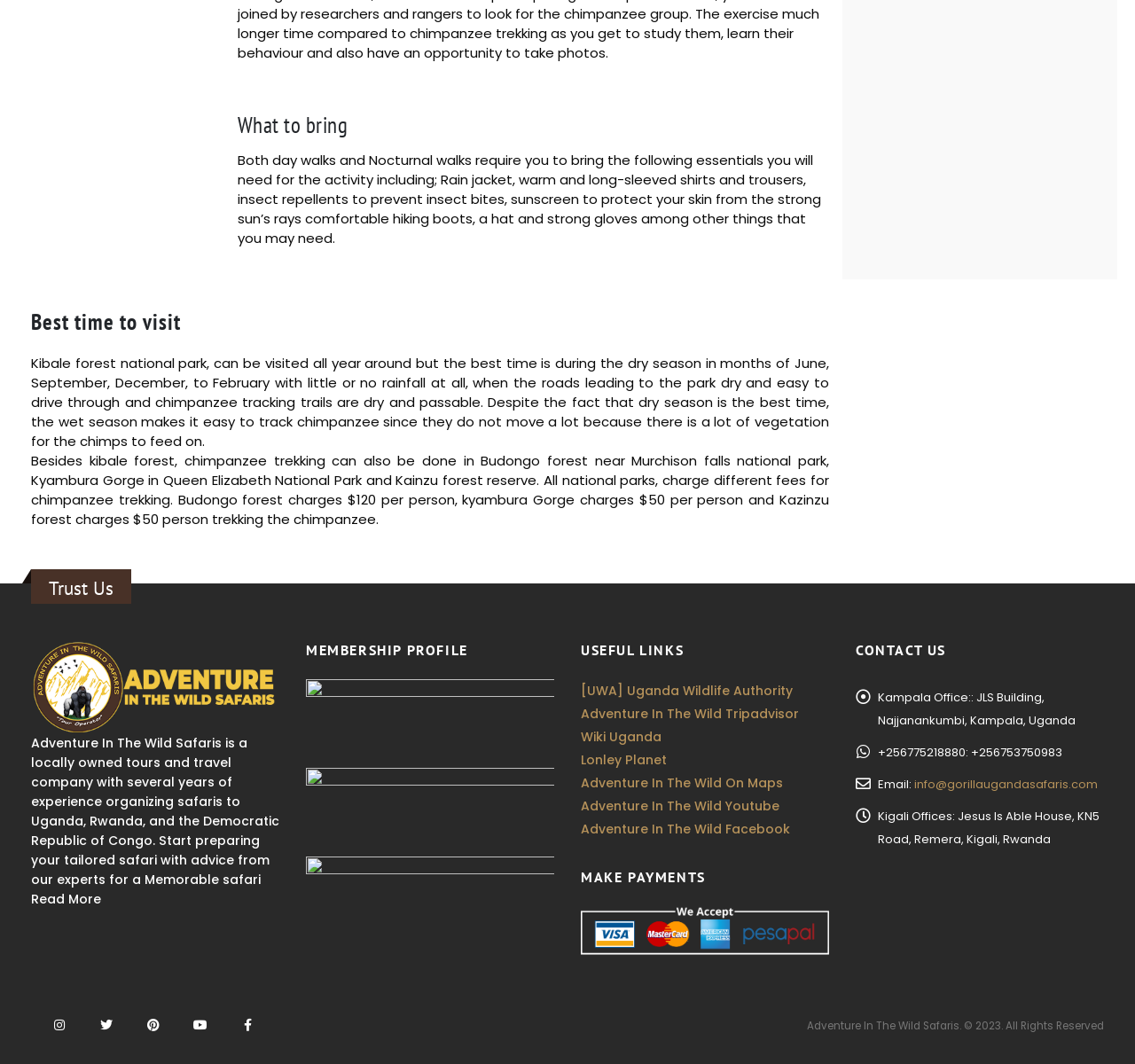Identify the bounding box coordinates for the UI element described as follows: Lonley Planet. Use the format (top-left x, top-left y, bottom-right x, bottom-right y) and ensure all values are floating point numbers between 0 and 1.

[0.512, 0.706, 0.588, 0.722]